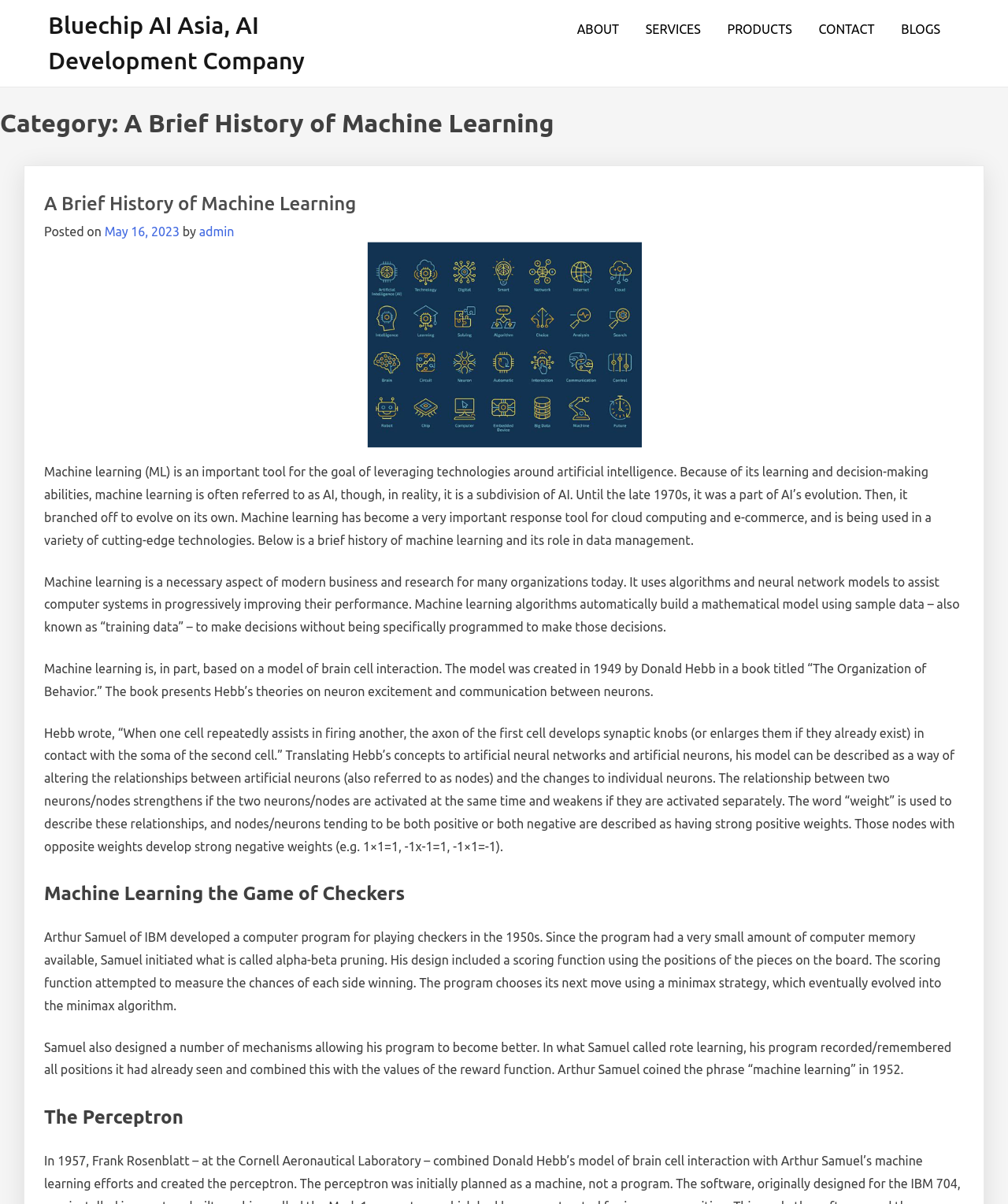Give a concise answer of one word or phrase to the question: 
What is the company name in the top-left corner?

Bluechip AI Asia